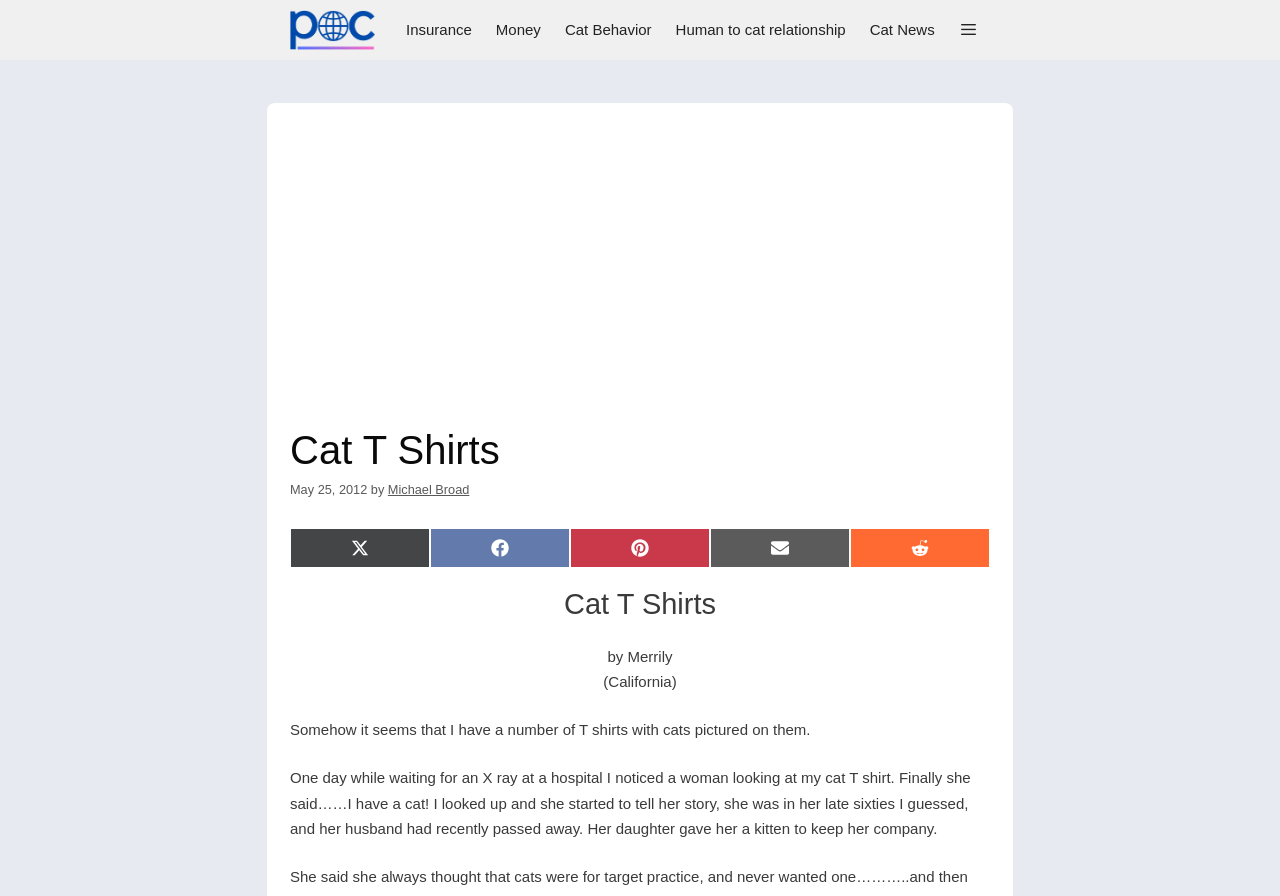Provide the bounding box coordinates of the UI element that matches the description: "Insurance".

[0.308, 0.0, 0.378, 0.067]